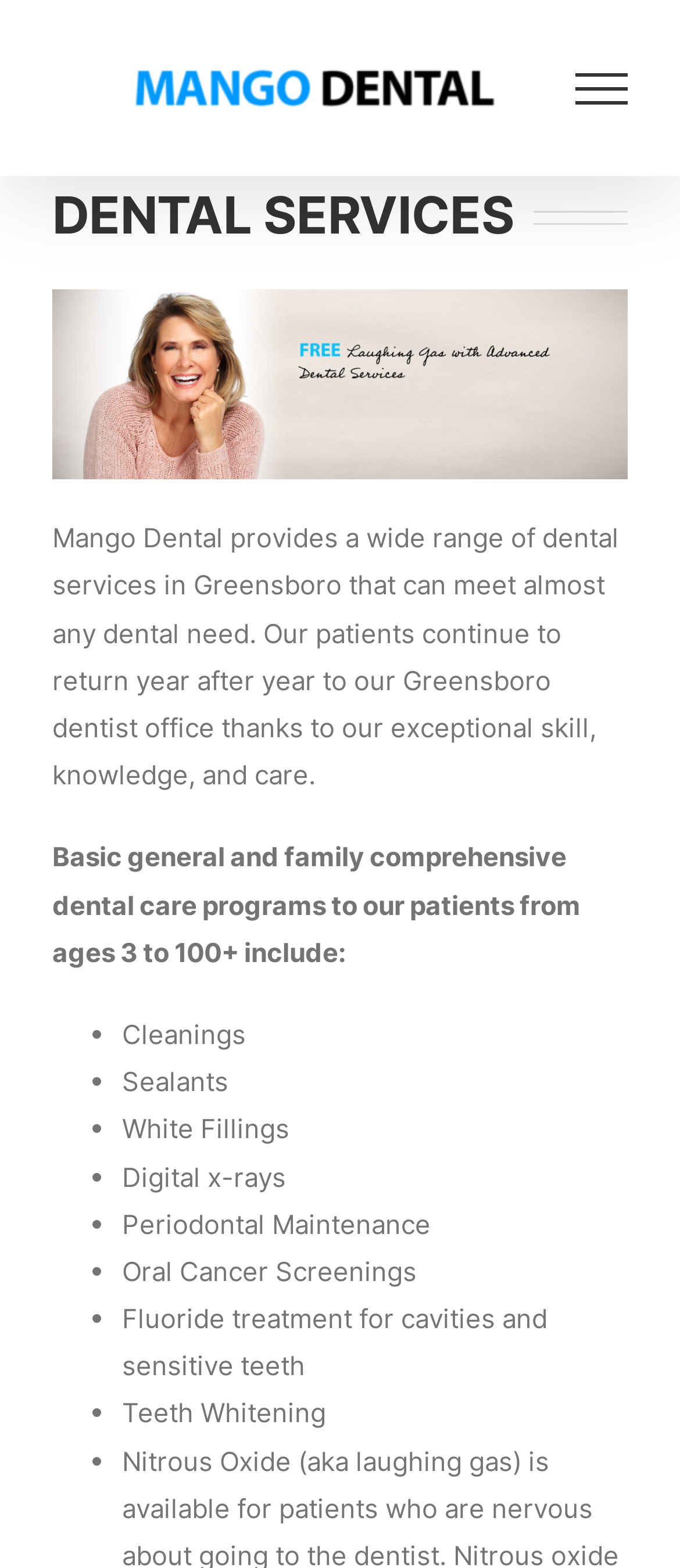What type of dental care is mentioned as part of the comprehensive programs?
Answer with a single word or phrase, using the screenshot for reference.

Cleanings